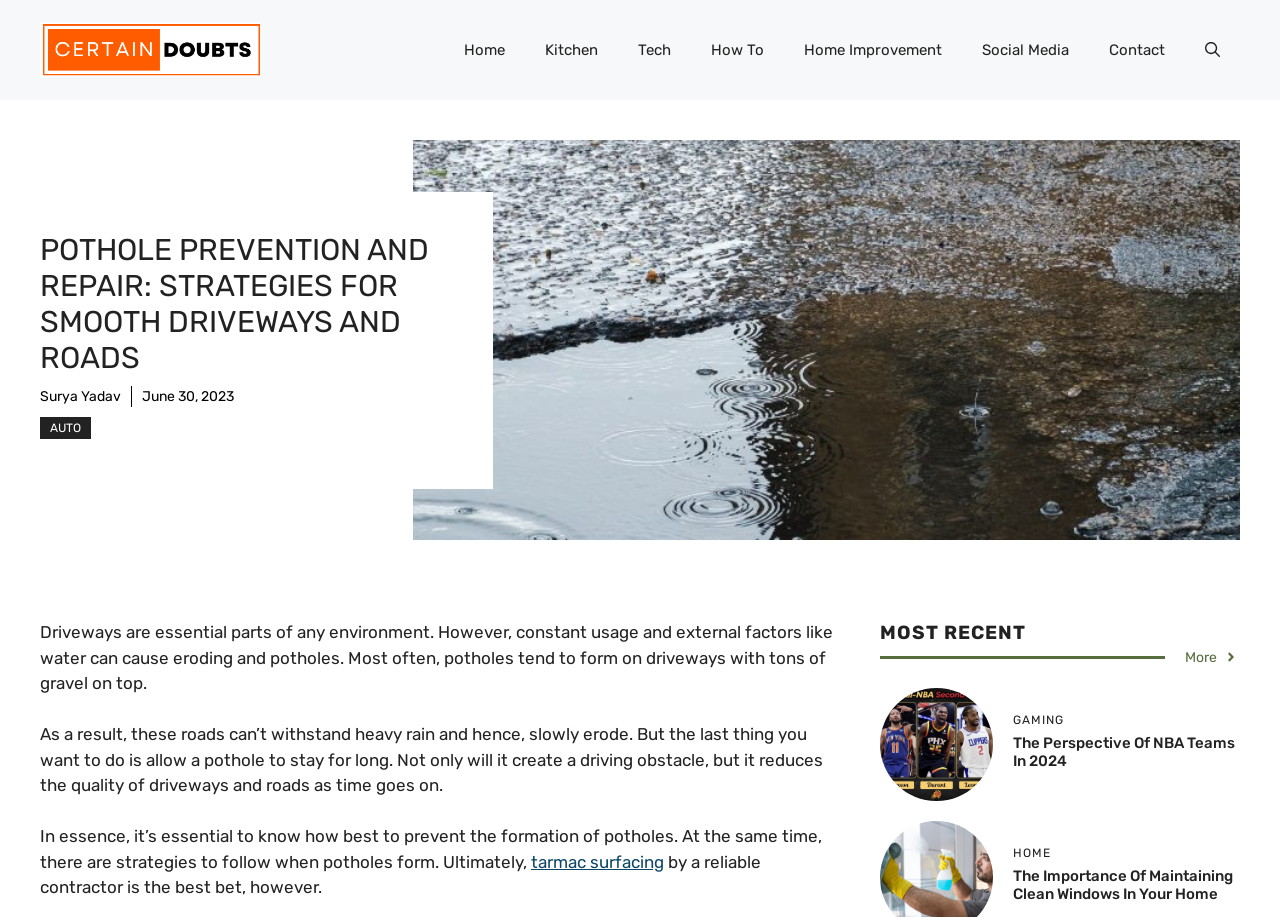Determine the bounding box coordinates of the target area to click to execute the following instruction: "View more recent articles."

[0.926, 0.705, 0.967, 0.728]